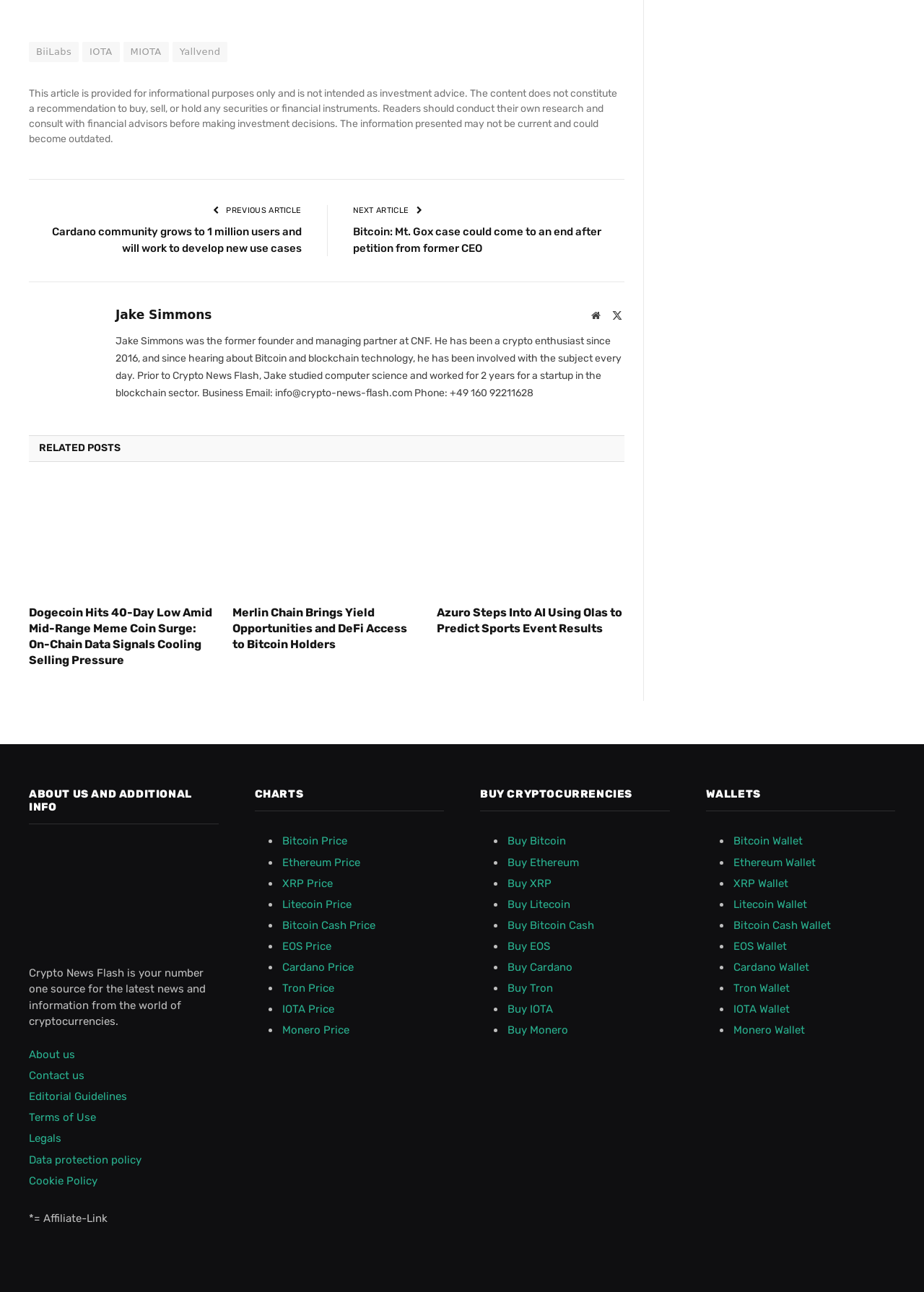Please identify the coordinates of the bounding box that should be clicked to fulfill this instruction: "Click on the 'Cardano community grows to 1 million users and will work to develop new use cases' article".

[0.056, 0.175, 0.326, 0.197]